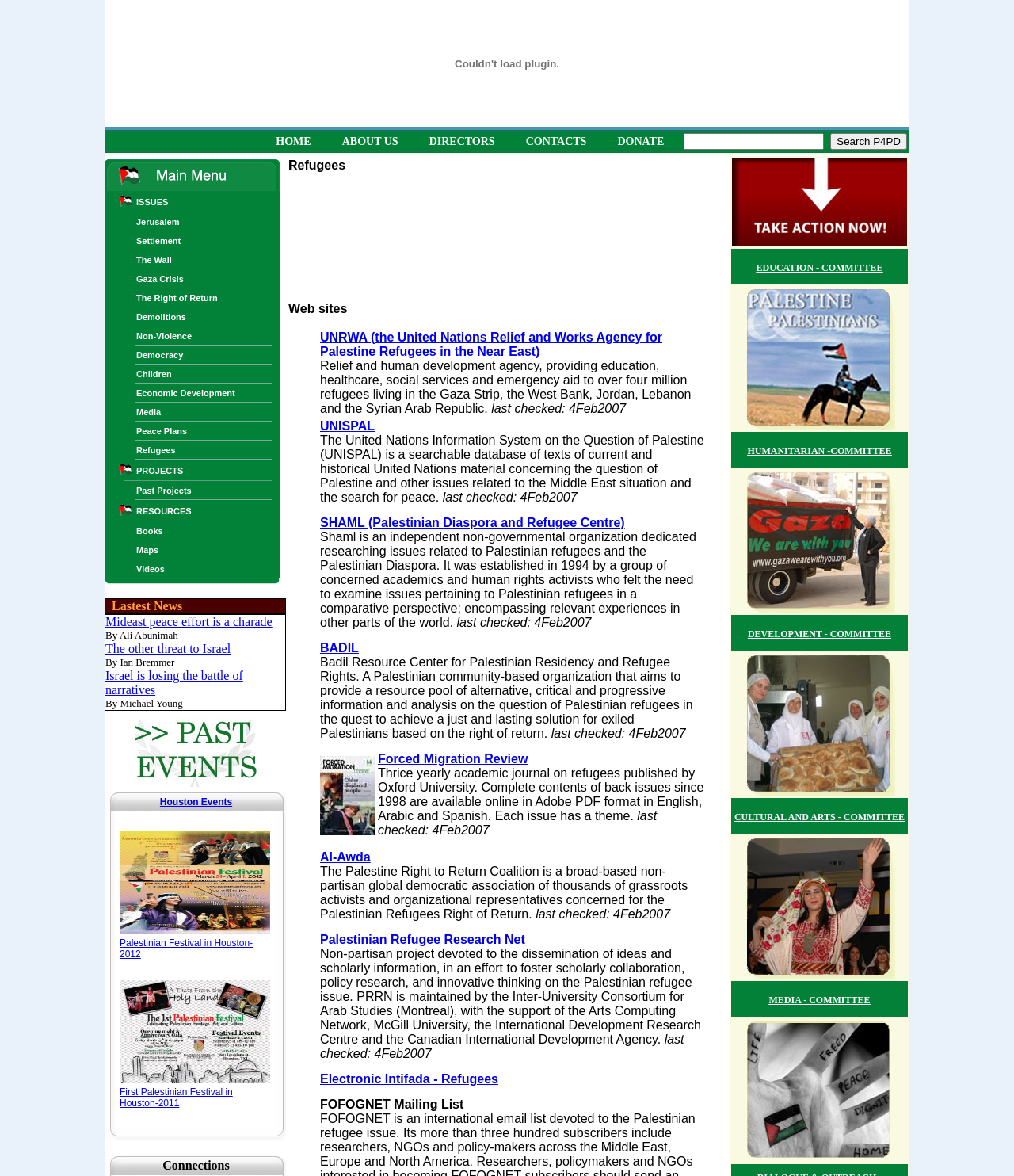Observe the image and answer the following question in detail: Is there a search function on the website?

A search function can be found in the top navigation bar, which contains a text box and a 'Search P4PD' button. This suggests that the website has a search function that allows users to search for specific content within the website.